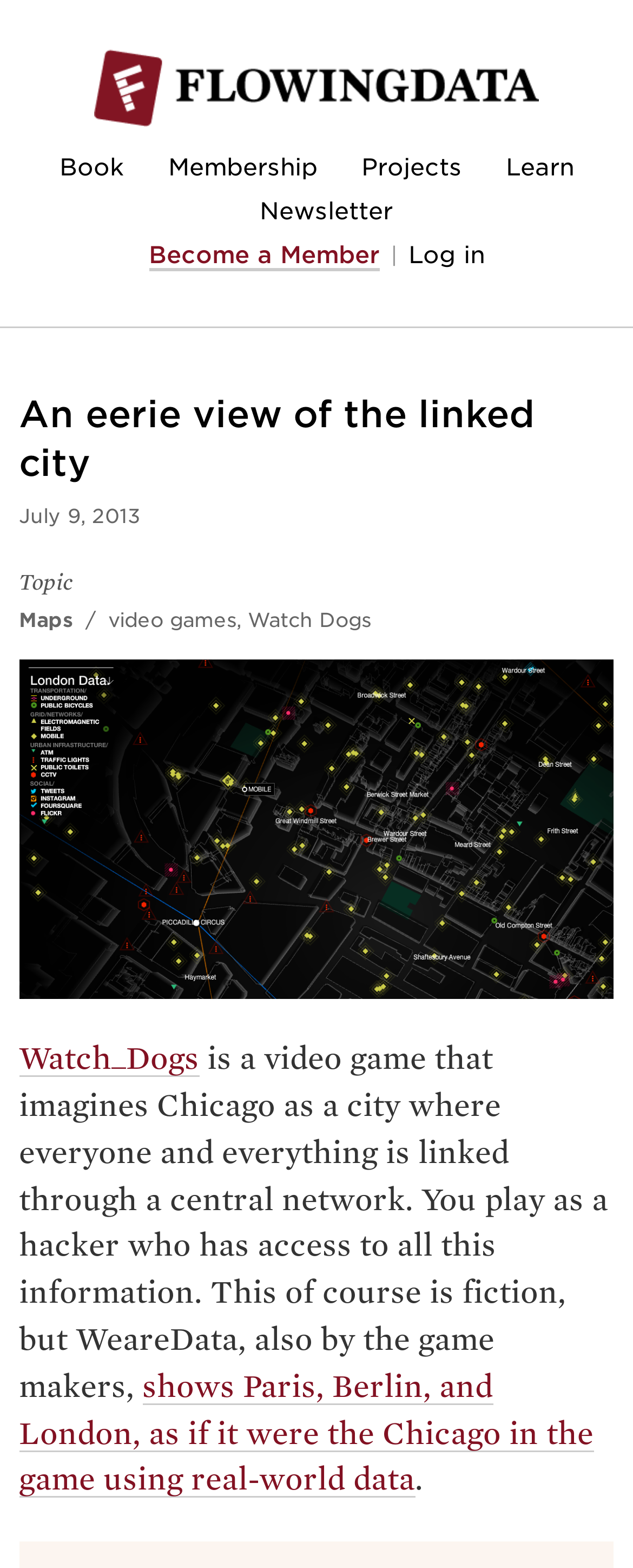What is the topic of the article?
Provide an in-depth and detailed explanation in response to the question.

I determined the topic of the article by looking at the heading 'Topic' and the link 'Maps' below it, which suggests that the article is related to maps.